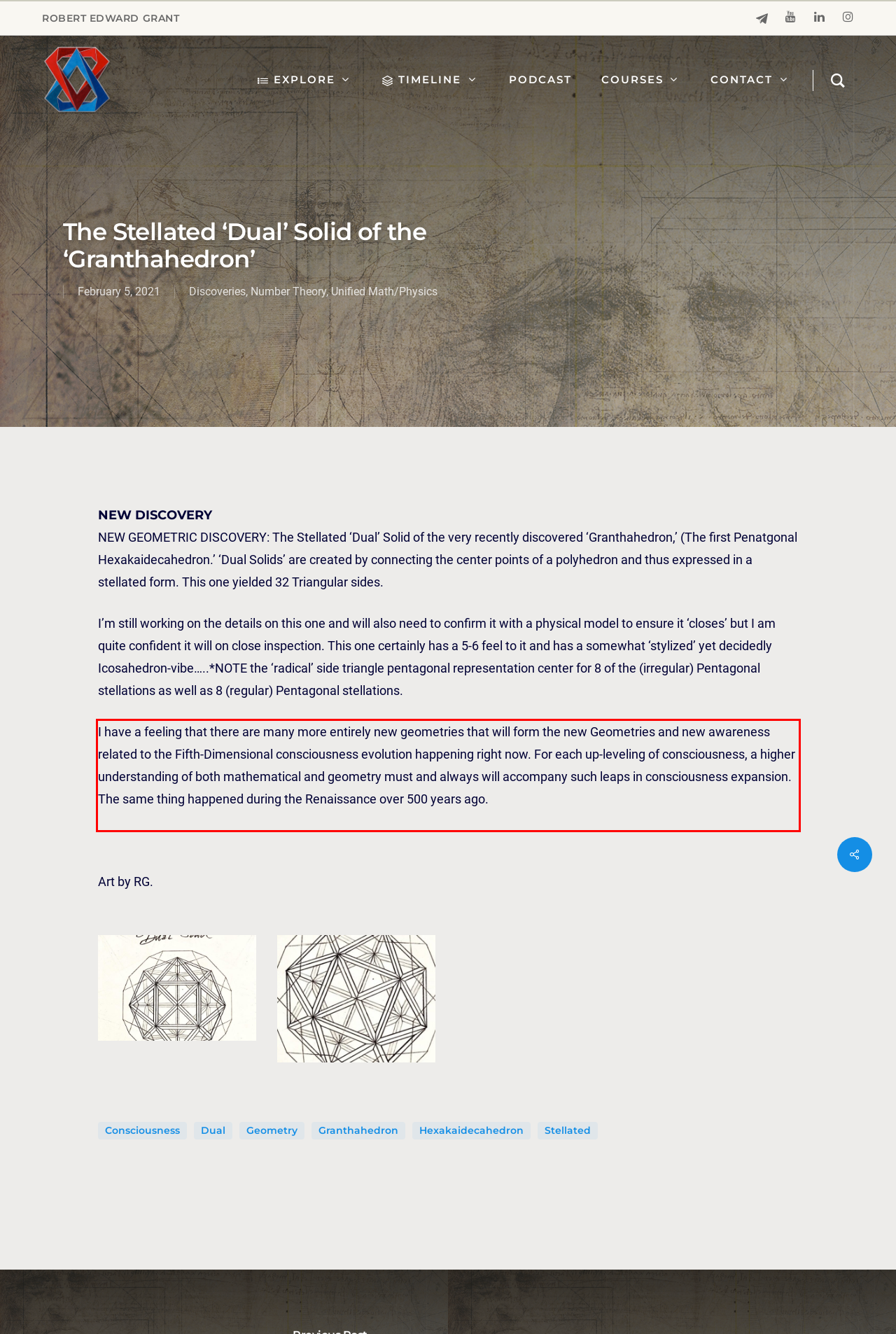You are given a screenshot showing a webpage with a red bounding box. Perform OCR to capture the text within the red bounding box.

I have a feeling that there are many more entirely new geometries that will form the new Geometries and new awareness related to the Fifth-Dimensional consciousness evolution happening right now. For each up-leveling of consciousness, a higher understanding of both mathematical and geometry must and always will accompany such leaps in consciousness expansion. The same thing happened during the Renaissance over 500 years ago.